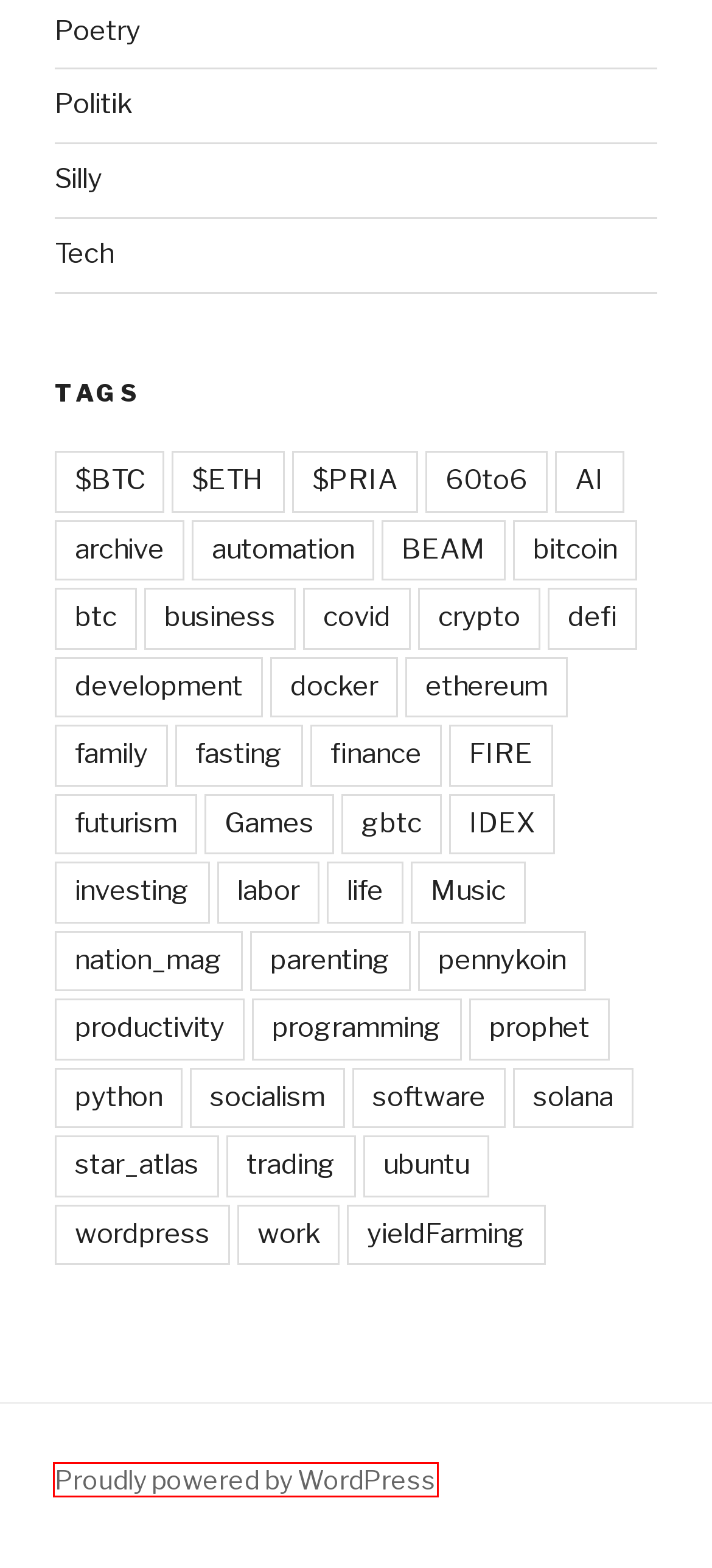A screenshot of a webpage is given with a red bounding box around a UI element. Choose the description that best matches the new webpage shown after clicking the element within the red bounding box. Here are the candidates:
A. Blog Tool, Publishing Platform, and CMS – WordPress.org
B. development | Blockchain Man
C. productivity | Blockchain Man
D. bitcoin | Blockchain Man
E. parenting | Blockchain Man
F. labor | Blockchain Man
G. prophet | Blockchain Man
H. business | Blockchain Man

A